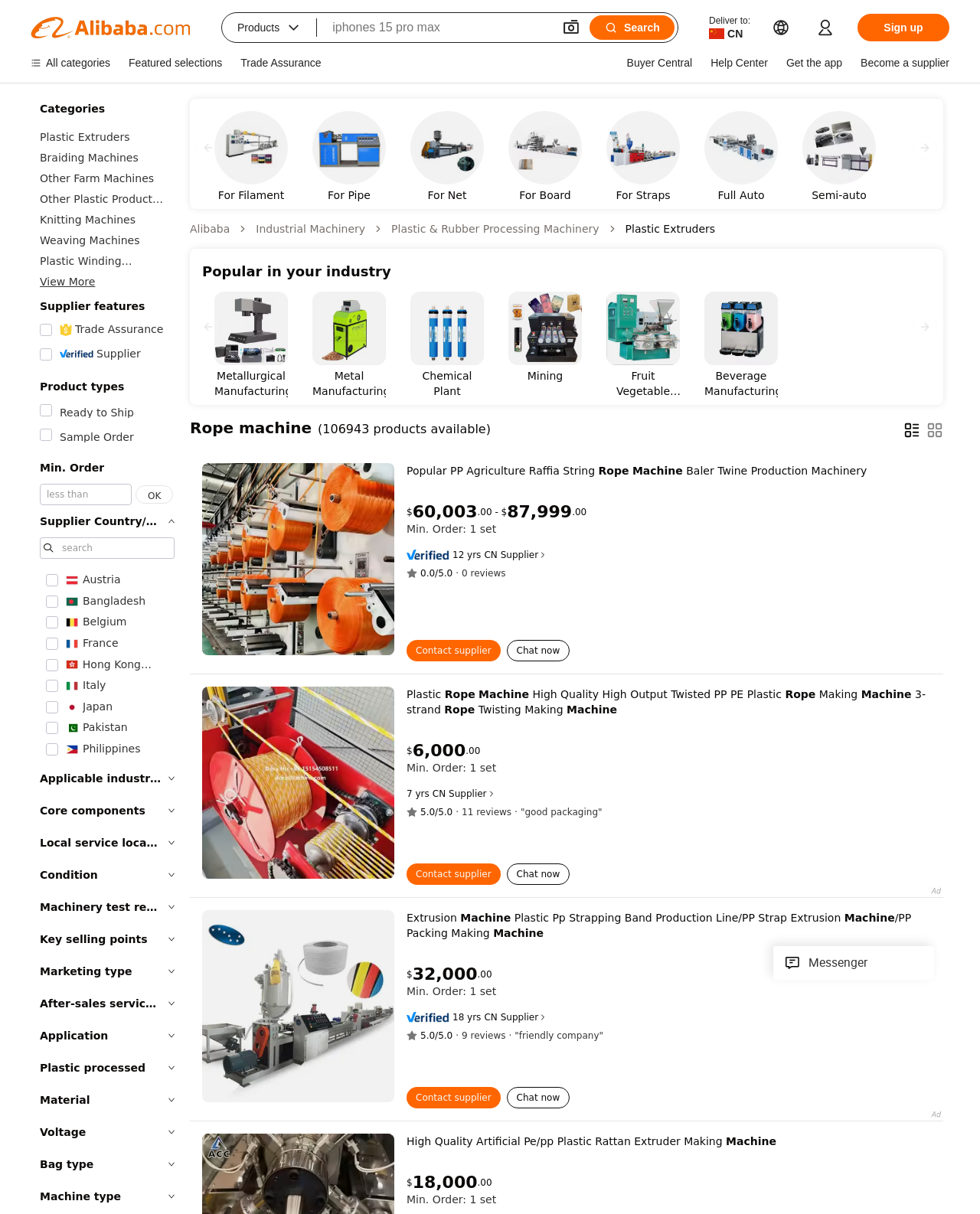Identify the bounding box coordinates of the clickable region necessary to fulfill the following instruction: "Sign up". The bounding box coordinates should be four float numbers between 0 and 1, i.e., [left, top, right, bottom].

[0.902, 0.018, 0.942, 0.028]